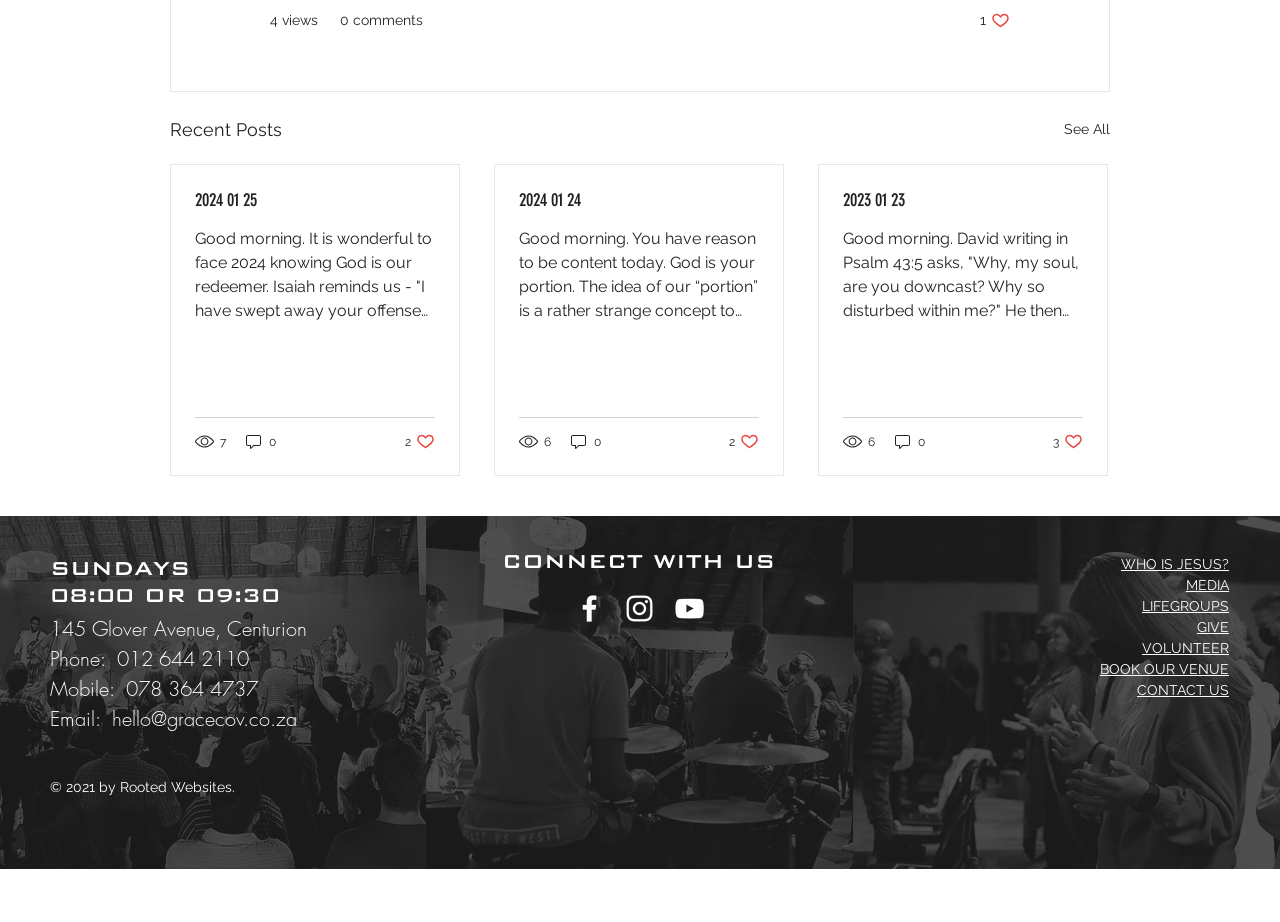Please find the bounding box for the UI component described as follows: "BOOK OUR VENUE".

[0.859, 0.717, 0.96, 0.734]